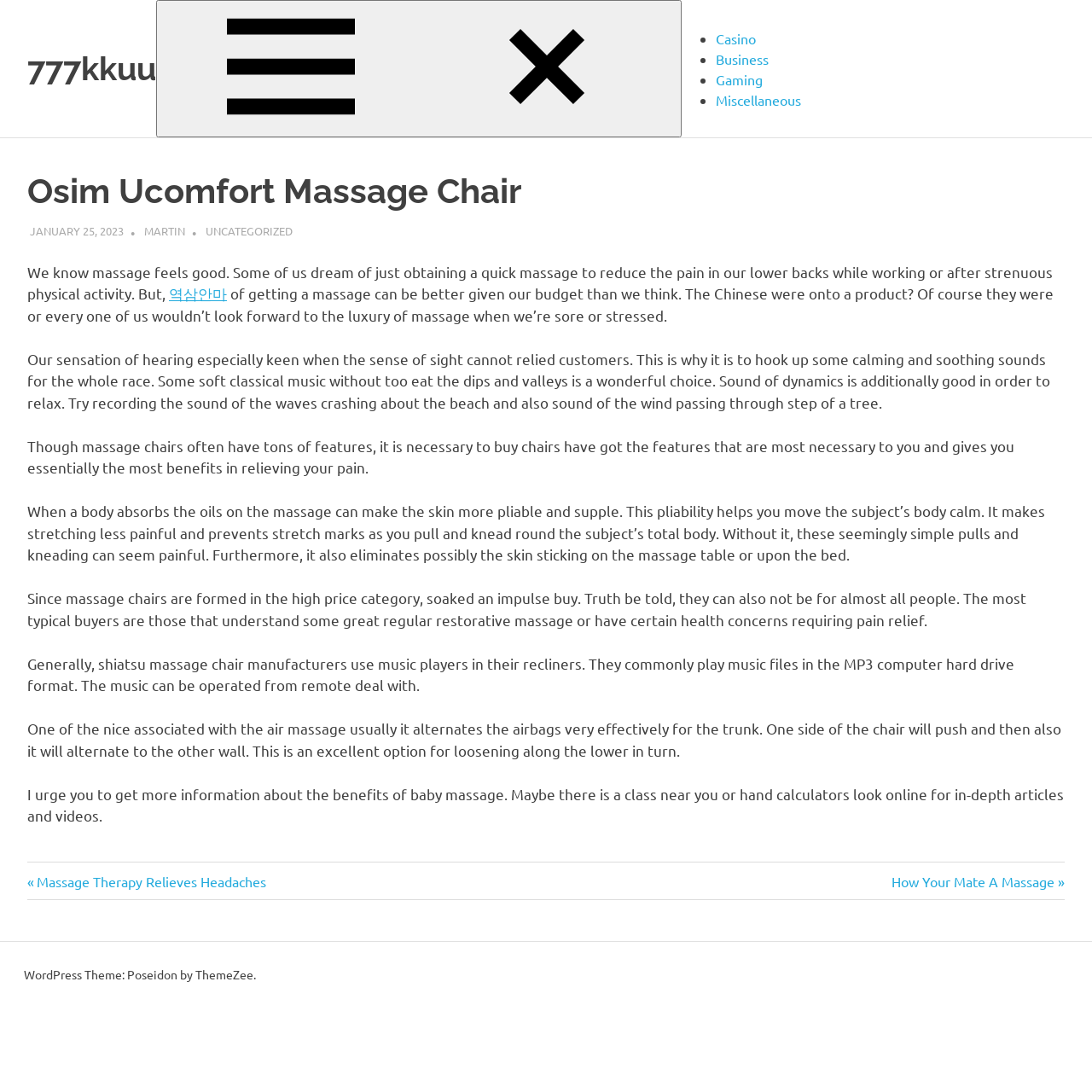Find the bounding box coordinates for the area that must be clicked to perform this action: "Go to 'Casino' page".

[0.655, 0.027, 0.692, 0.043]